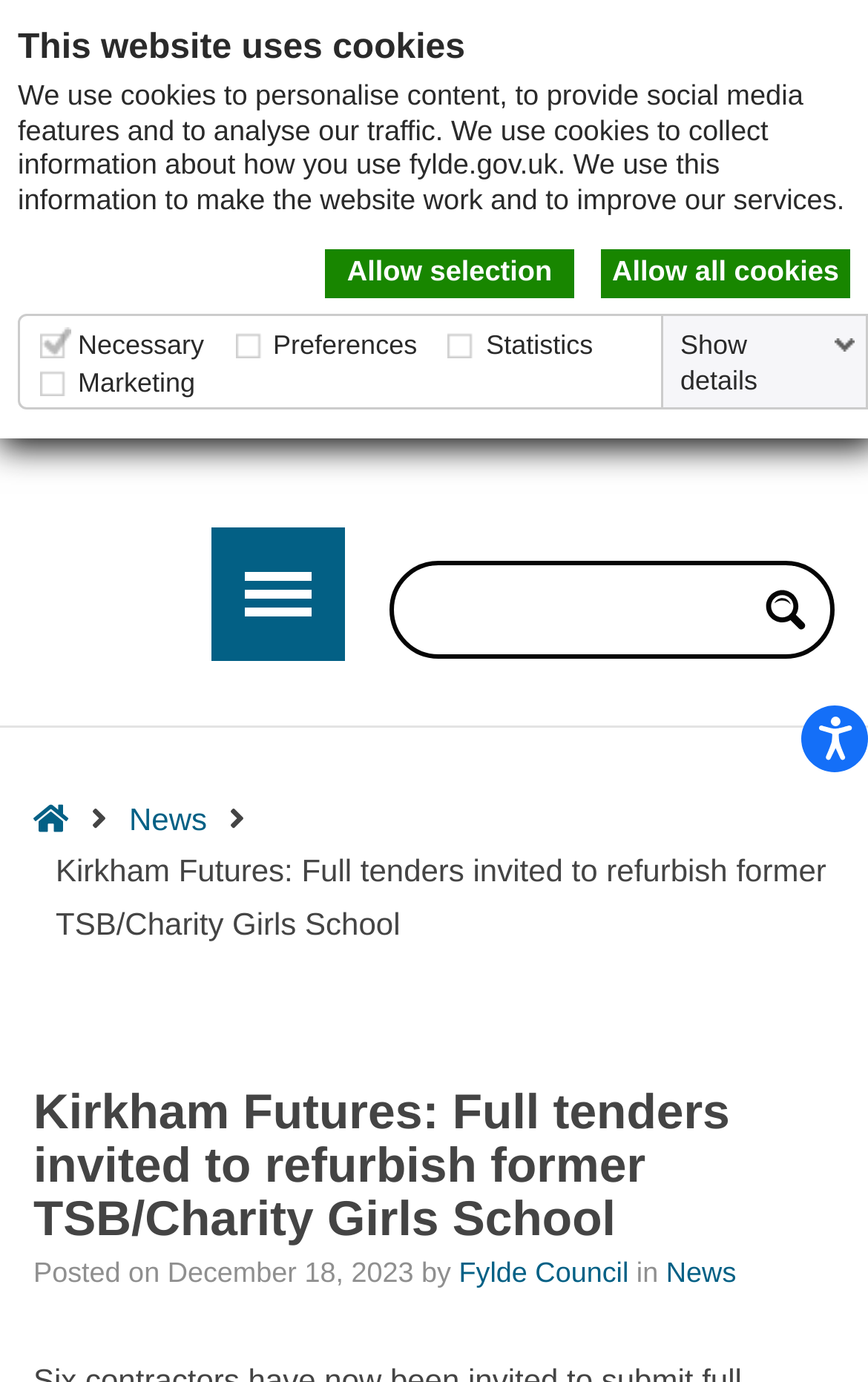Can you find the bounding box coordinates of the area I should click to execute the following instruction: "Open the accessibility options"?

[0.923, 0.51, 1.0, 0.559]